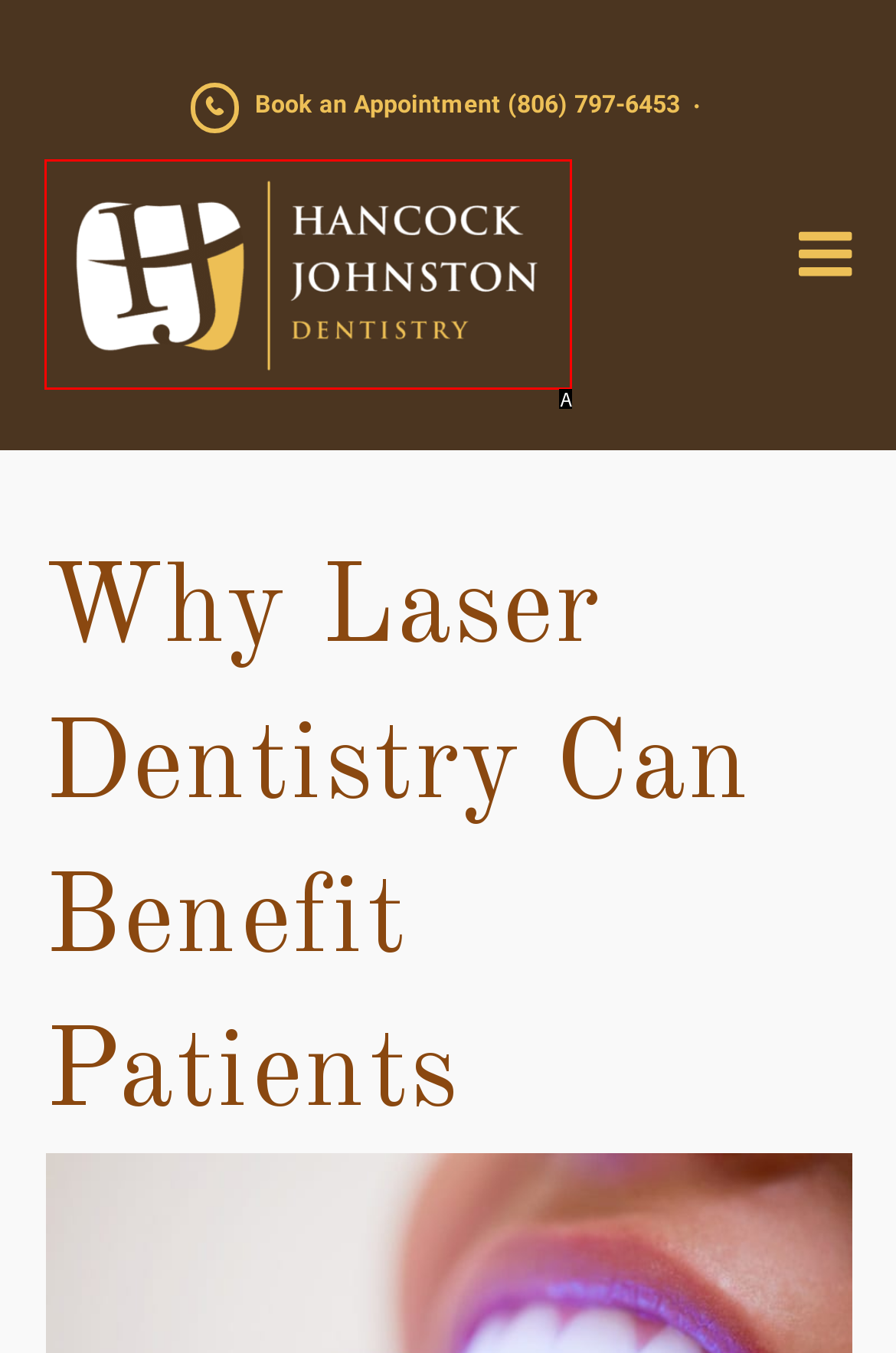Identify the letter that best matches this UI element description: alt="Kolbee Rae Designs"
Answer with the letter from the given options.

None